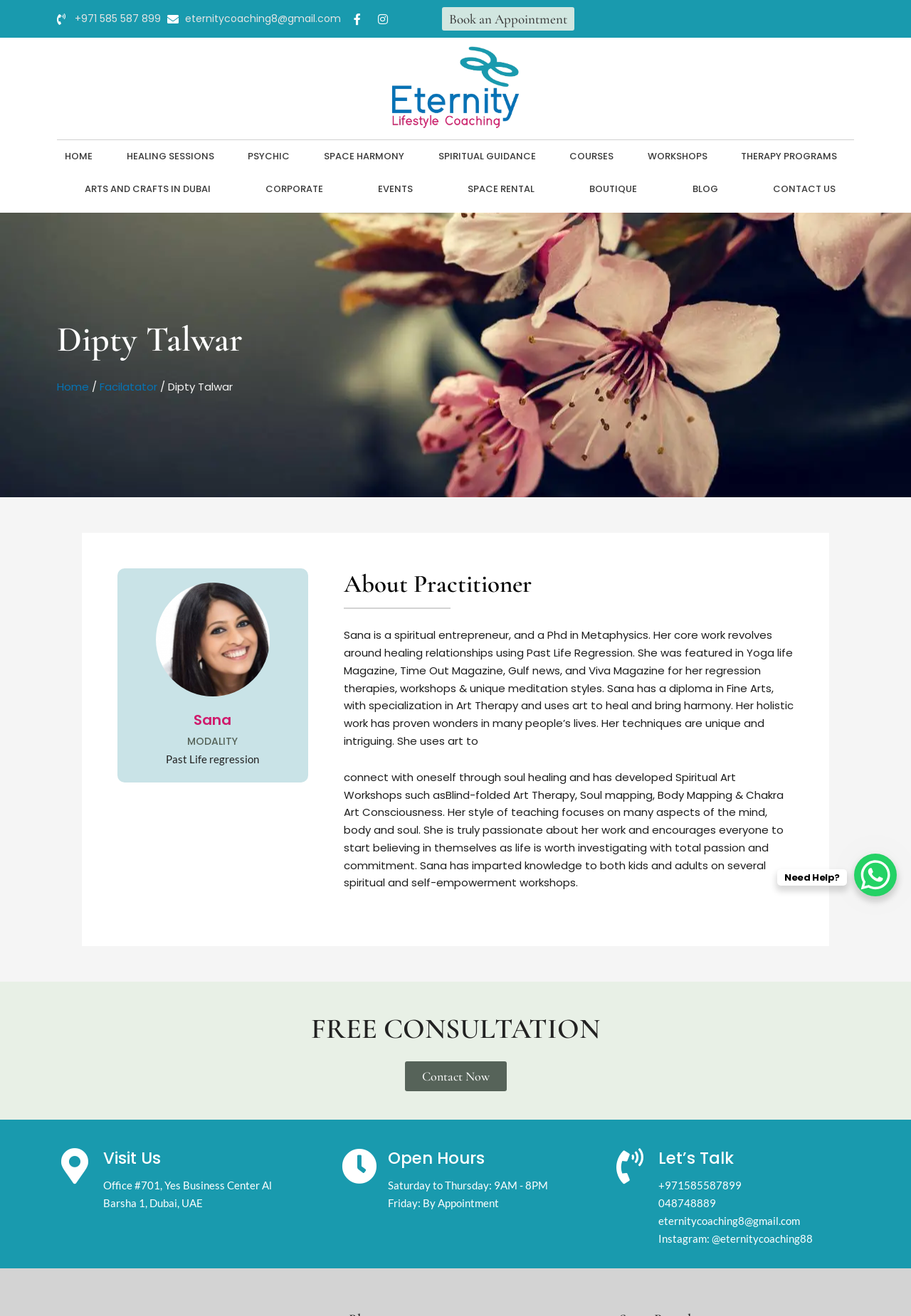Determine the bounding box coordinates of the area to click in order to meet this instruction: "Click the 'Book an Appointment' link".

[0.485, 0.005, 0.63, 0.023]